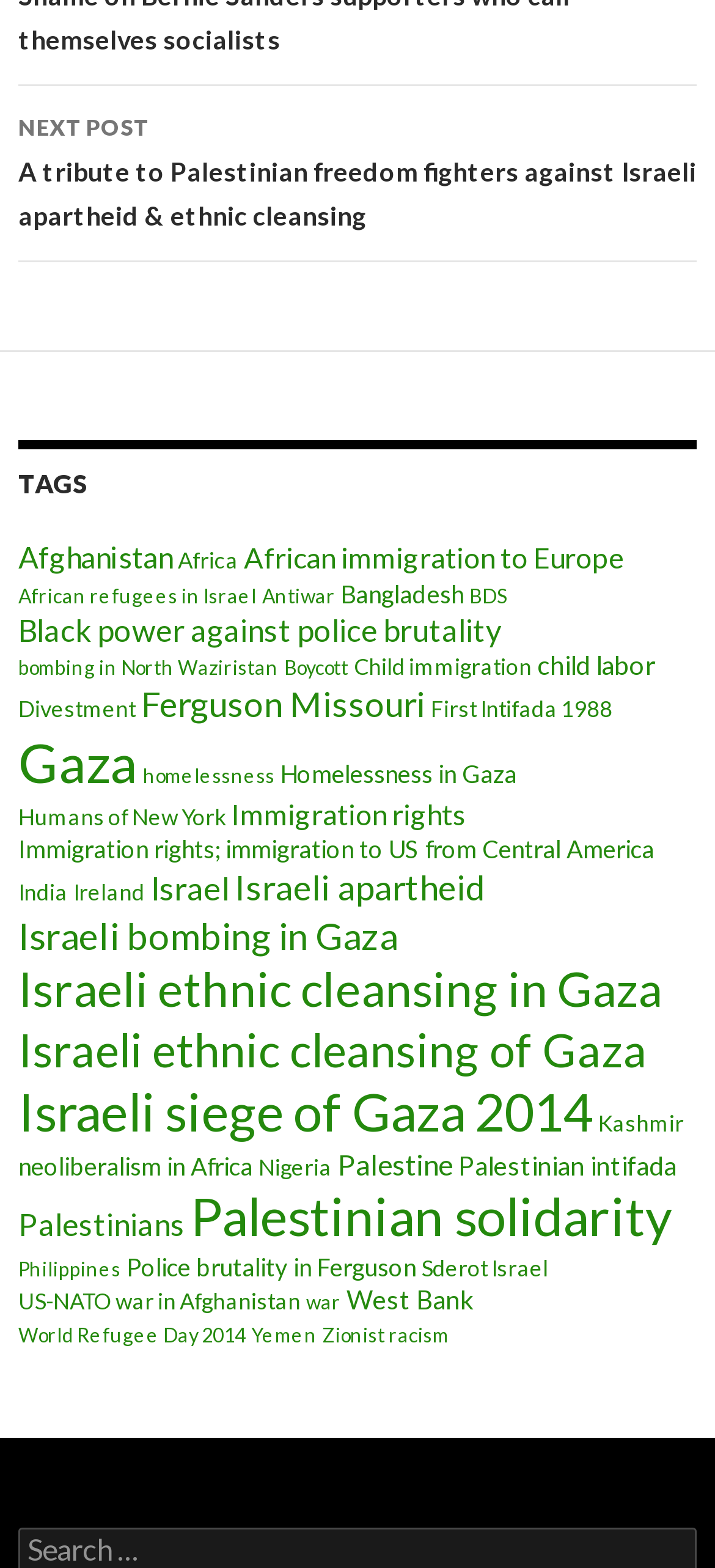Please identify the bounding box coordinates for the region that you need to click to follow this instruction: "Click on the link to view posts about Gaza".

[0.026, 0.465, 0.192, 0.506]